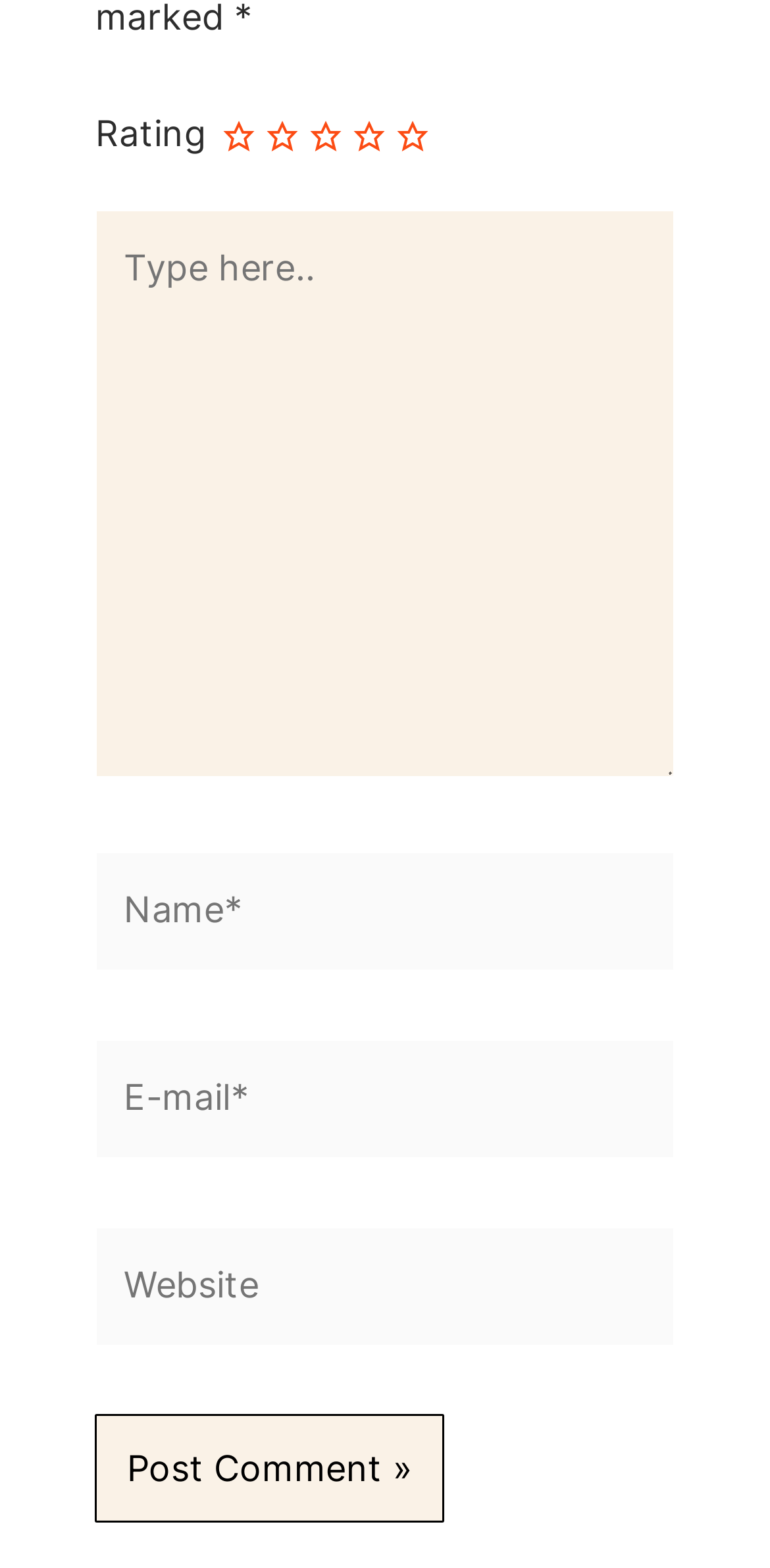Give a one-word or short-phrase answer to the following question: 
How many required fields are there in the comment form?

3